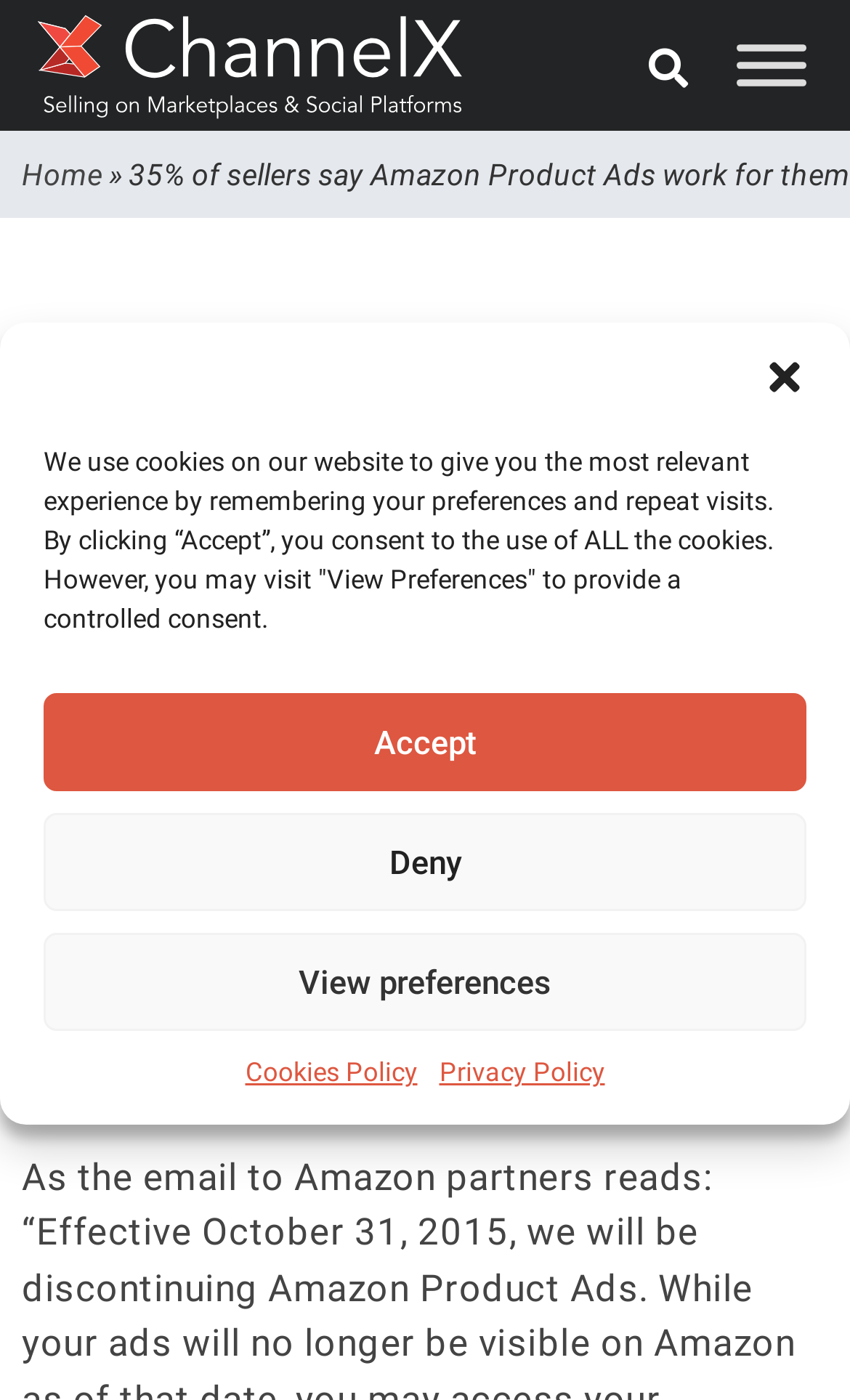Can you determine the bounding box coordinates of the area that needs to be clicked to fulfill the following instruction: "Read more about the article"?

[0.026, 0.582, 0.973, 0.652]